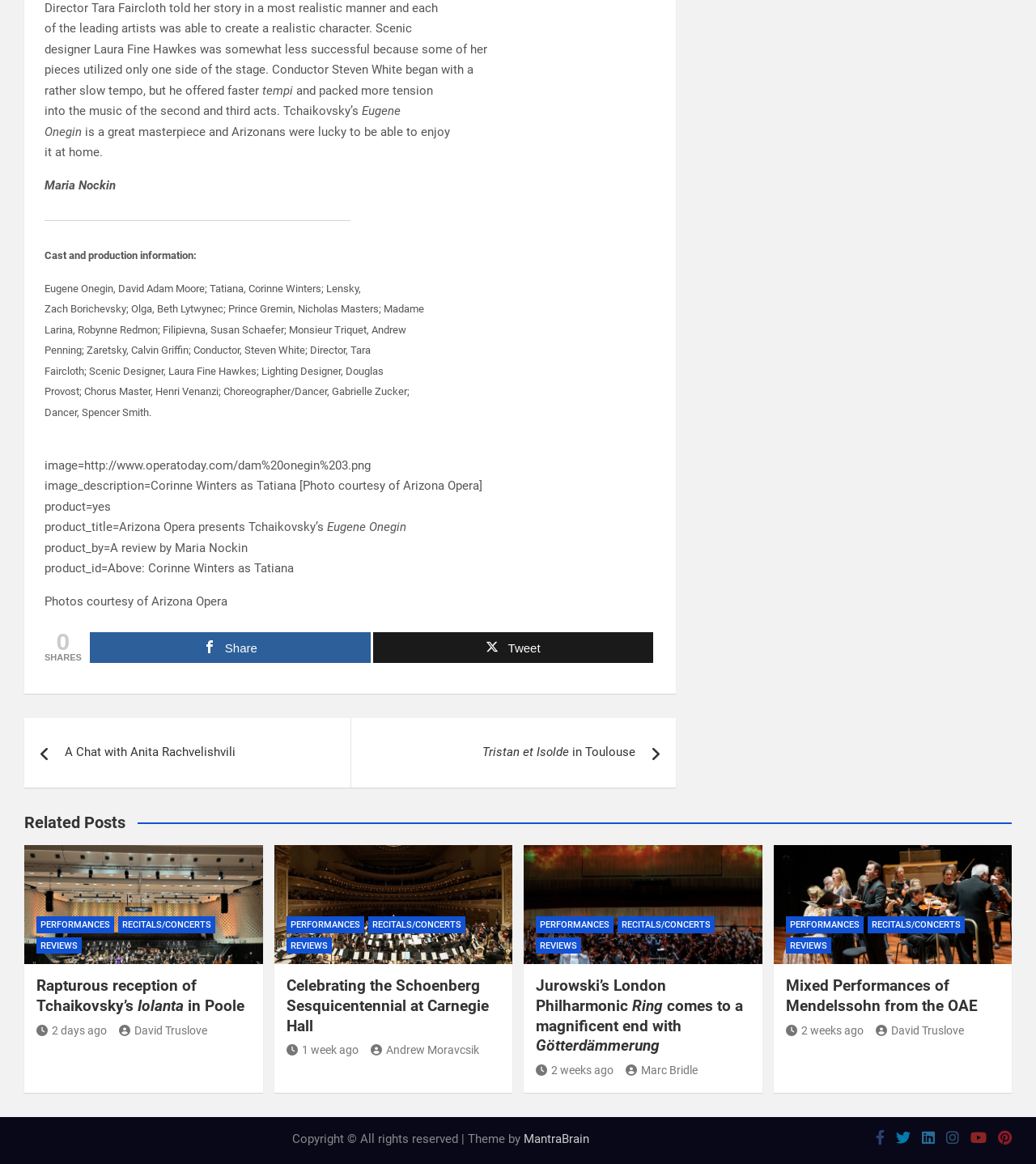Identify the bounding box for the UI element that is described as follows: "News".

None